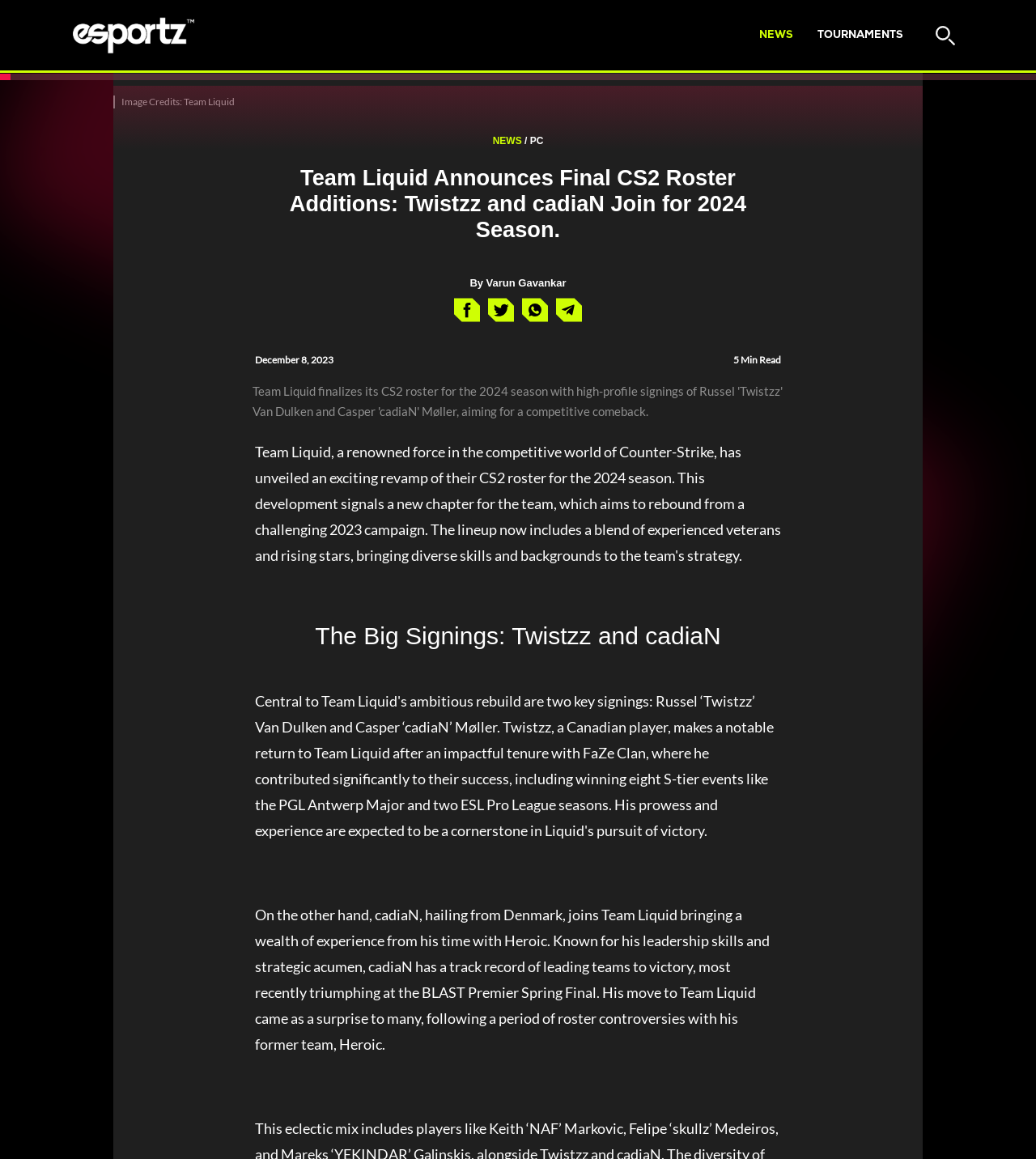Answer the question briefly using a single word or phrase: 
What is the name of the team that Twistzz and cadiaN joined?

Team Liquid